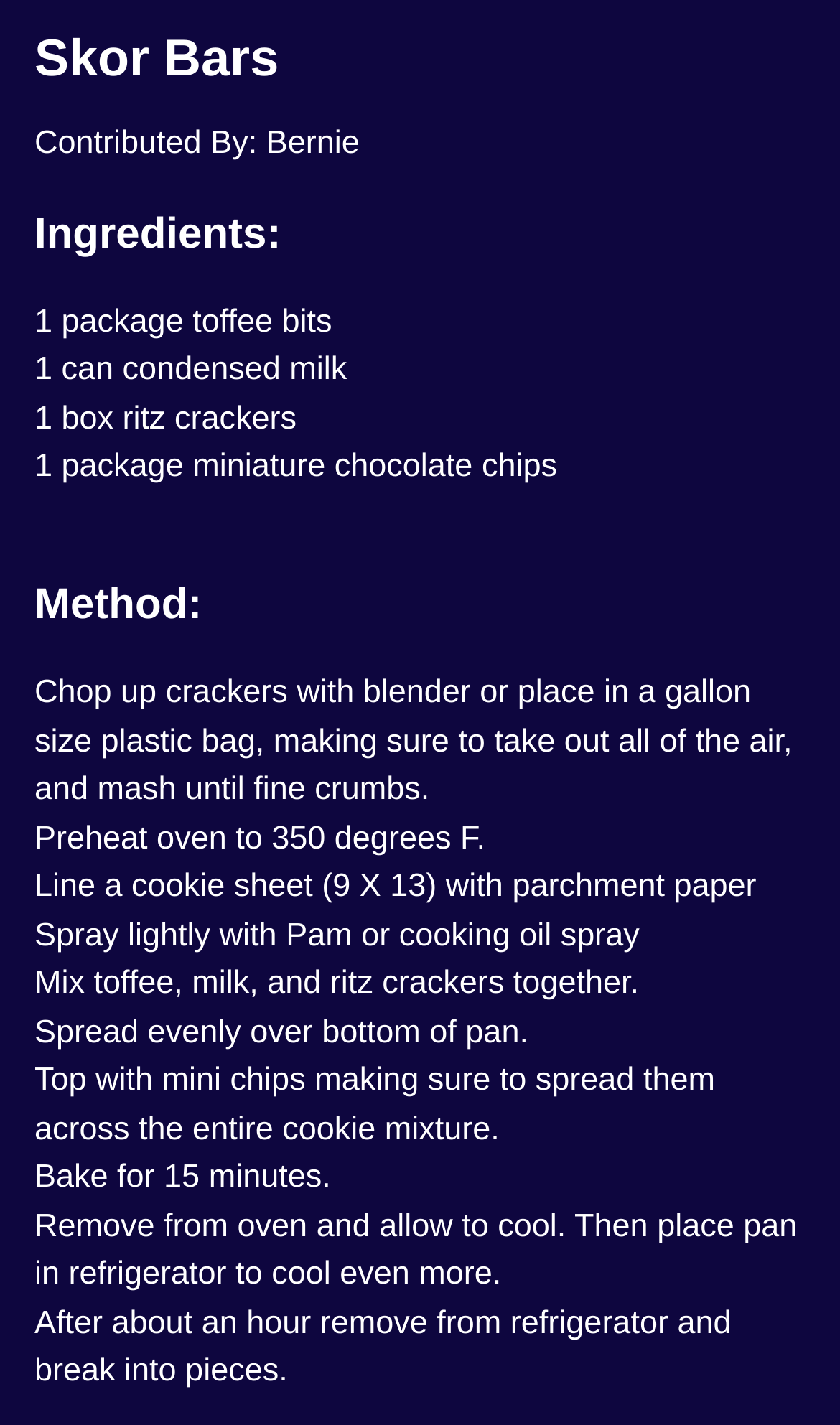How long does the baking take?
Examine the image and provide an in-depth answer to the question.

The baking time is mentioned in the StaticText 'Bake for 15 minutes.', which is part of the method for preparing the Skor Bars.